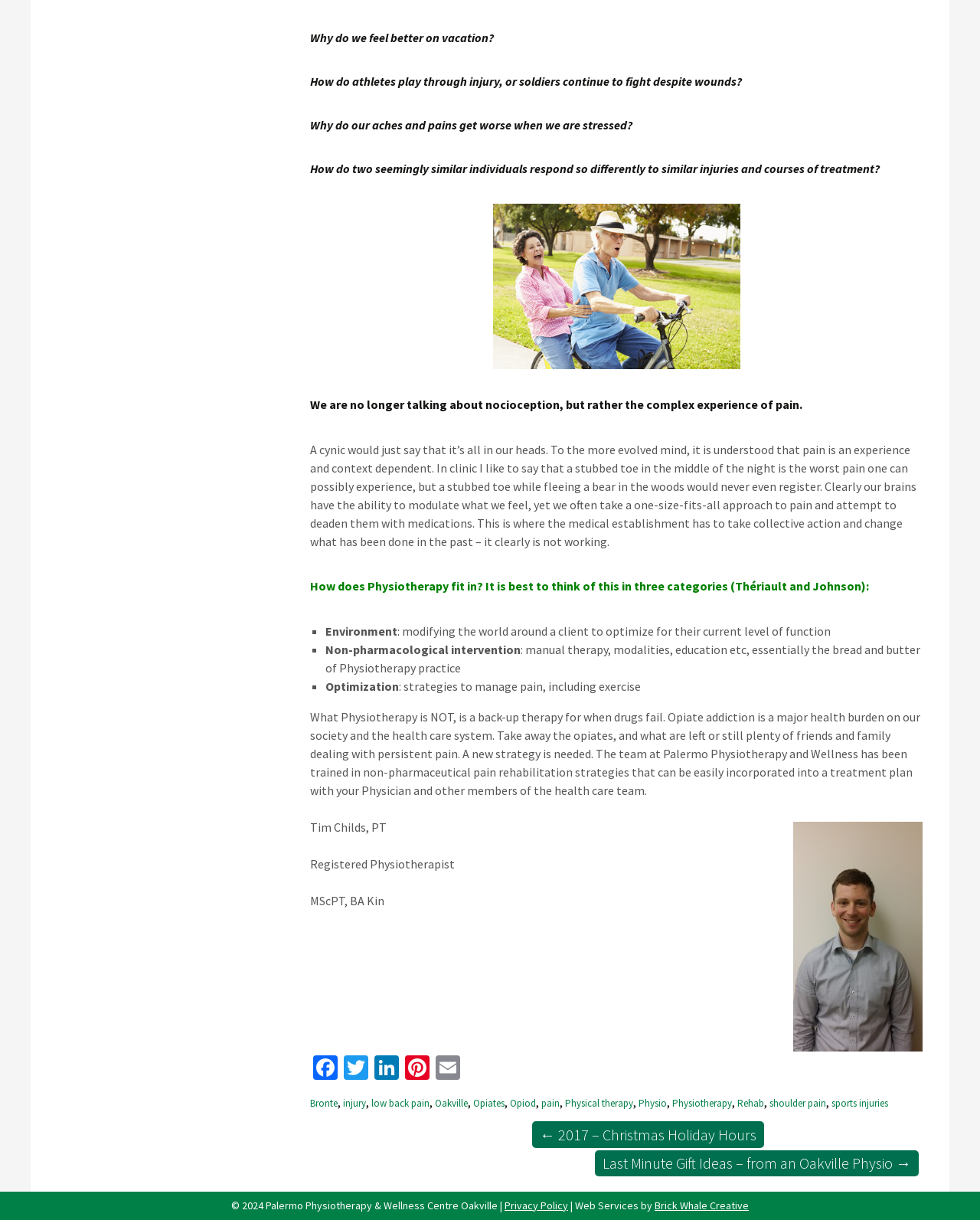Identify the bounding box coordinates of the element that should be clicked to fulfill this task: "Learn more about Physiotherapy and pain rehabilitation strategies". The coordinates should be provided as four float numbers between 0 and 1, i.e., [left, top, right, bottom].

[0.316, 0.581, 0.939, 0.654]